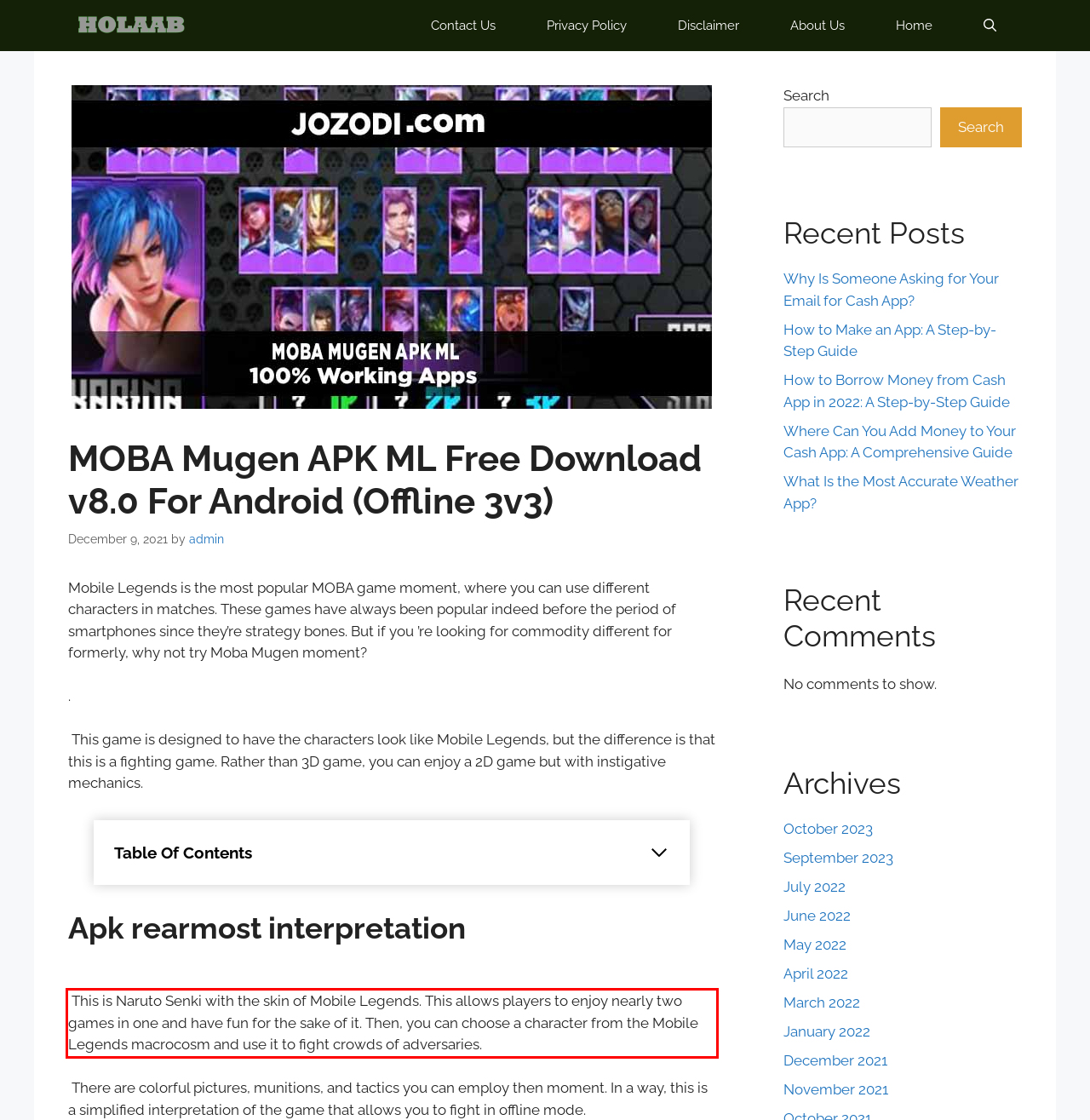You are presented with a screenshot containing a red rectangle. Extract the text found inside this red bounding box.

This is Naruto Senki with the skin of Mobile Legends. This allows players to enjoy nearly two games in one and have fun for the sake of it. Then, you can choose a character from the Mobile Legends macrocosm and use it to fight crowds of adversaries.